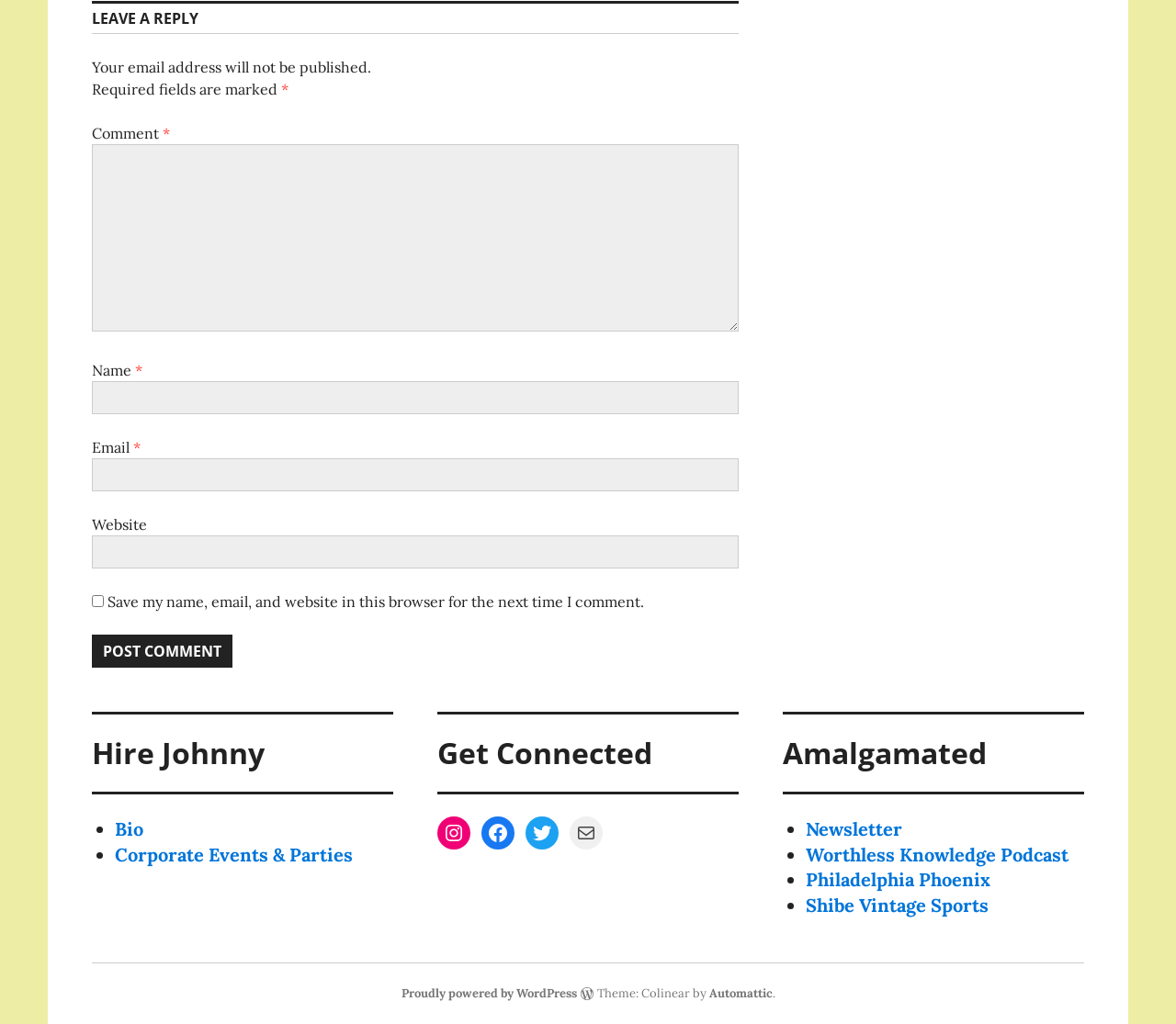Please give a succinct answer using a single word or phrase:
What is the name of the podcast linked?

Worthless Knowledge Podcast